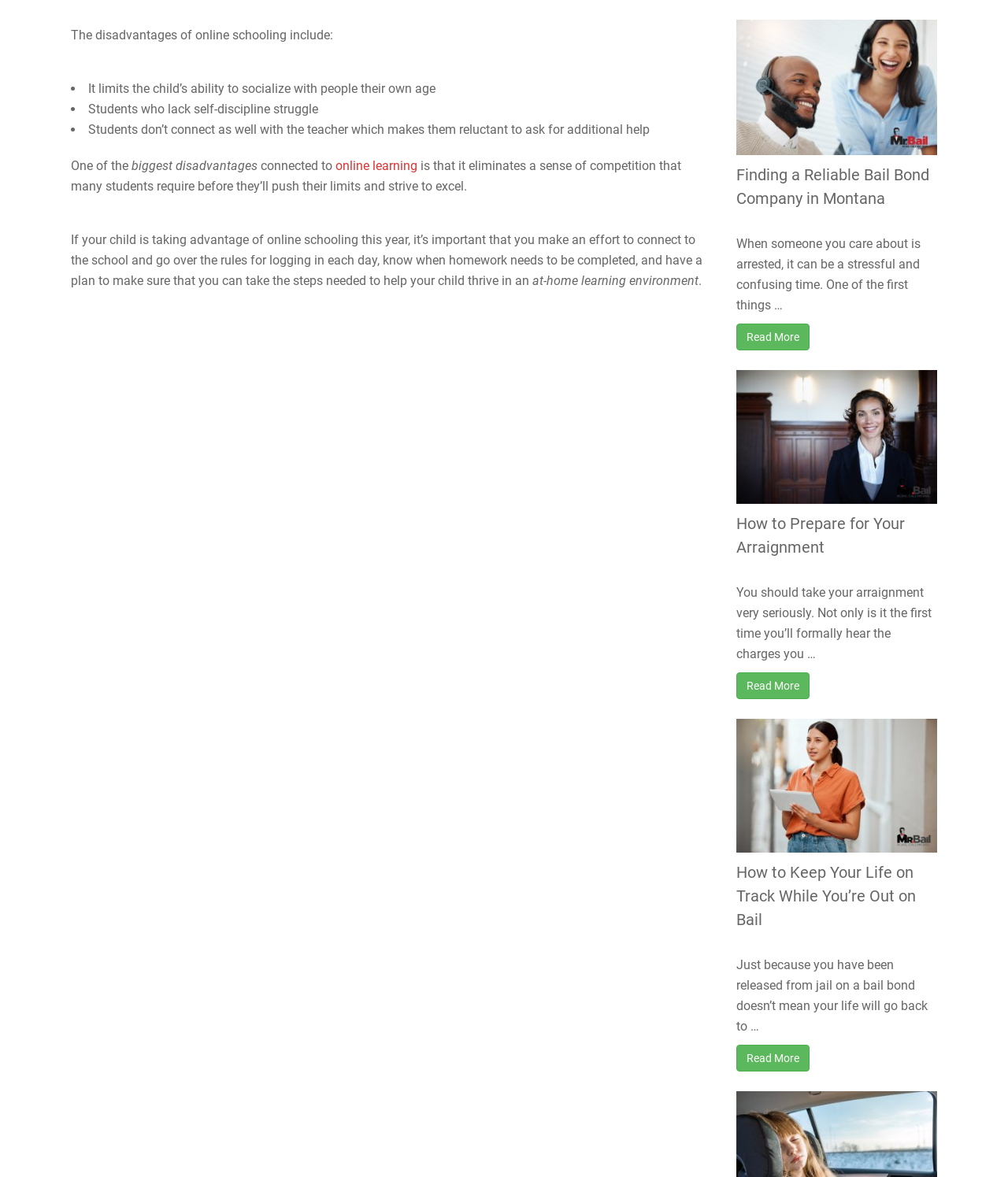Give a one-word or short phrase answer to the question: 
How many articles are listed on the right side of the webpage?

4